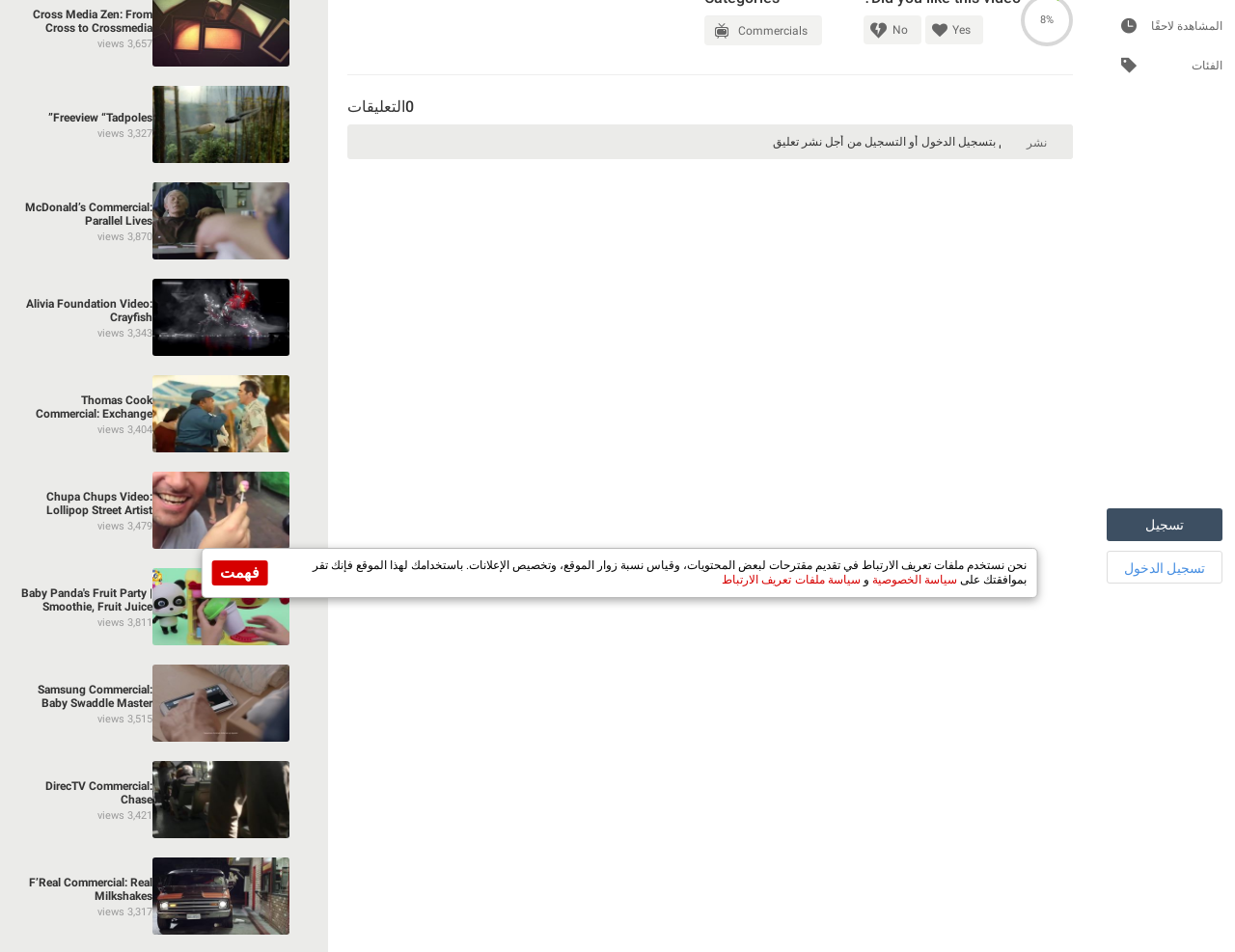Given the element description name="commit" value="سياسة ملفات تعريف الارتباط", specify the bounding box coordinates of the corresponding UI element in the format (top-left x, top-left y, bottom-right x, bottom-right y). All values must be between 0 and 1.

[0.583, 0.602, 0.695, 0.616]